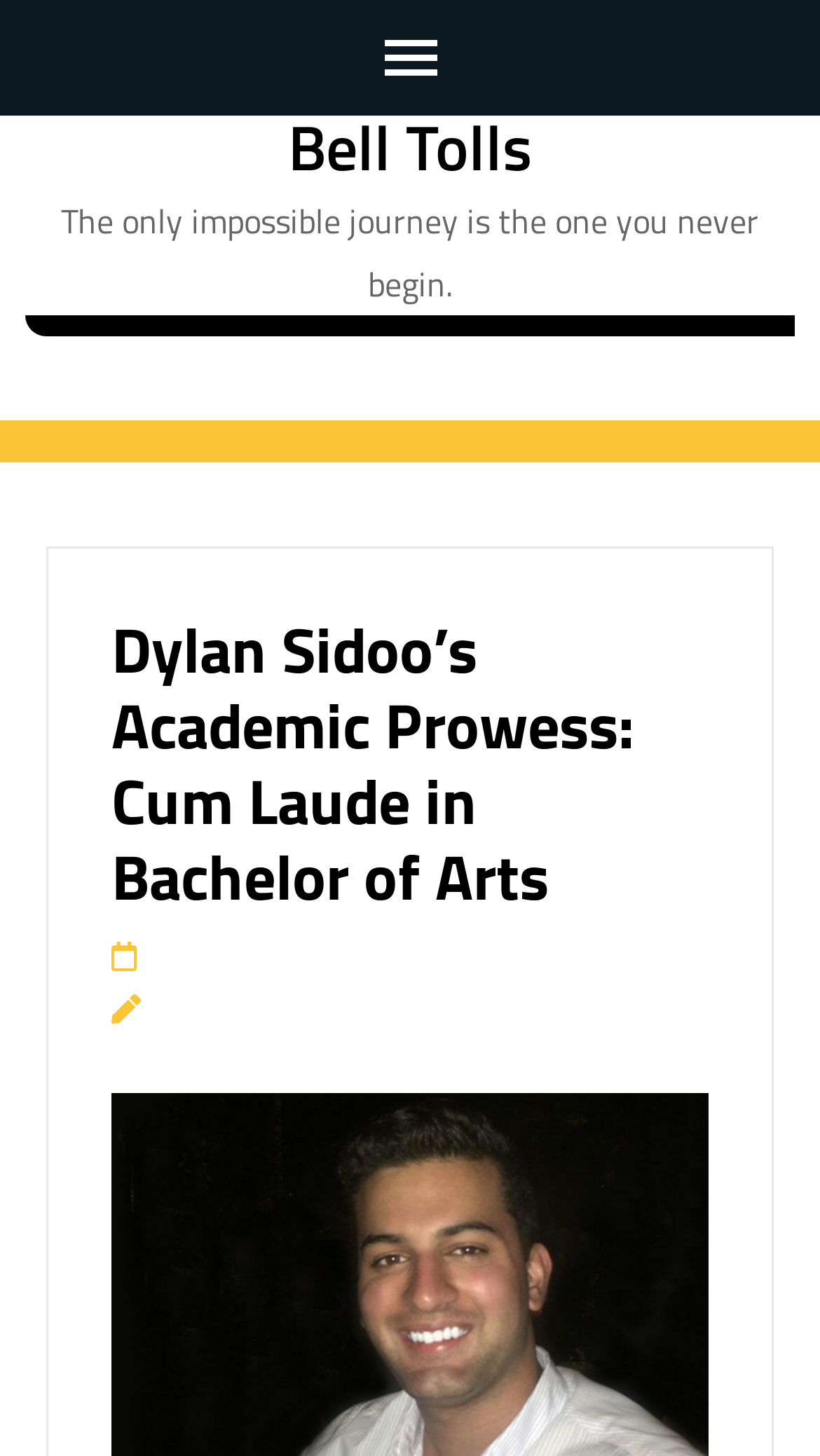Generate an in-depth caption that captures all aspects of the webpage.

The webpage appears to be a personal academic profile or achievement page, highlighting Dylan Sidoo's academic accomplishments. At the top, there is a button, which is not expanded, positioned slightly above the center of the page. 

Below the button, there is a link titled "Bell Tolls" situated roughly in the middle of the page. 

Further down, there is a quote "The only impossible journey is the one you never begin." spanning almost the entire width of the page. 

Underneath the quote, there is a main header section that occupies a significant portion of the page. Within this section, there is a heading that reads "Dylan Sidoo’s Academic Prowess: Cum Laude in Bachelor of Arts", which is positioned at the top of this section. 

Below the heading, there are two links, one positioned directly below the other, both located at the left side of the page.